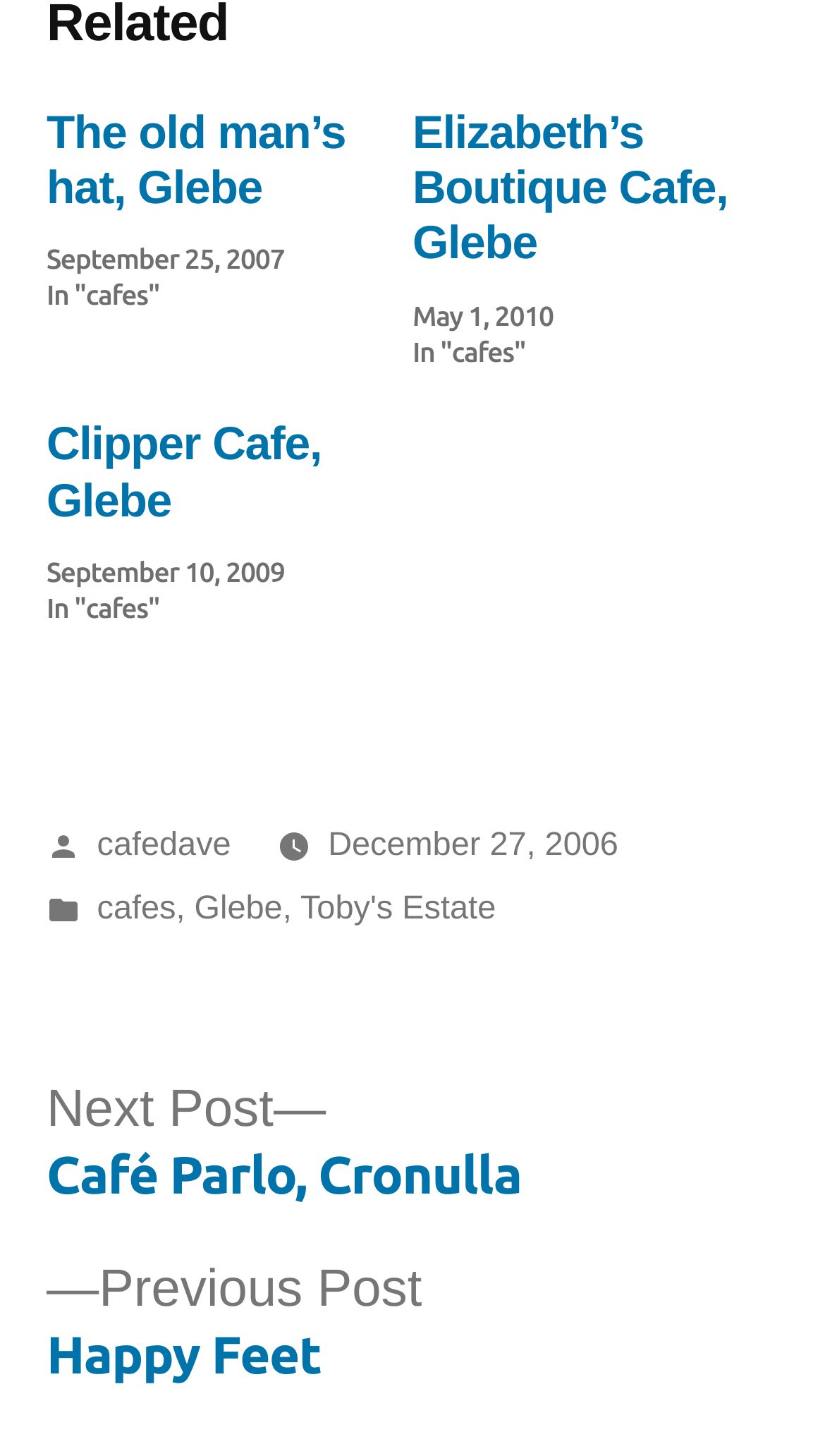Who is the author of the posts? Based on the screenshot, please respond with a single word or phrase.

cafedave